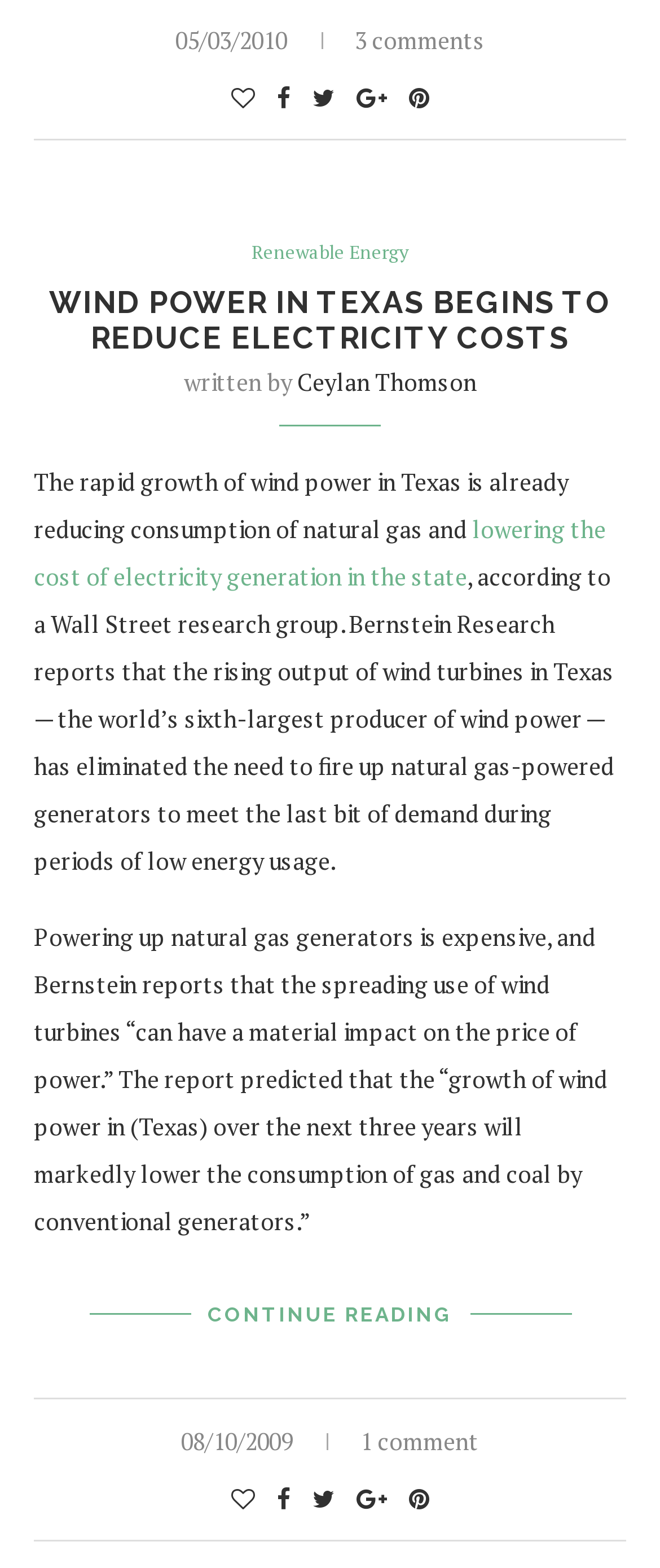Please give a concise answer to this question using a single word or phrase: 
How many comments does the second article have?

1 comment